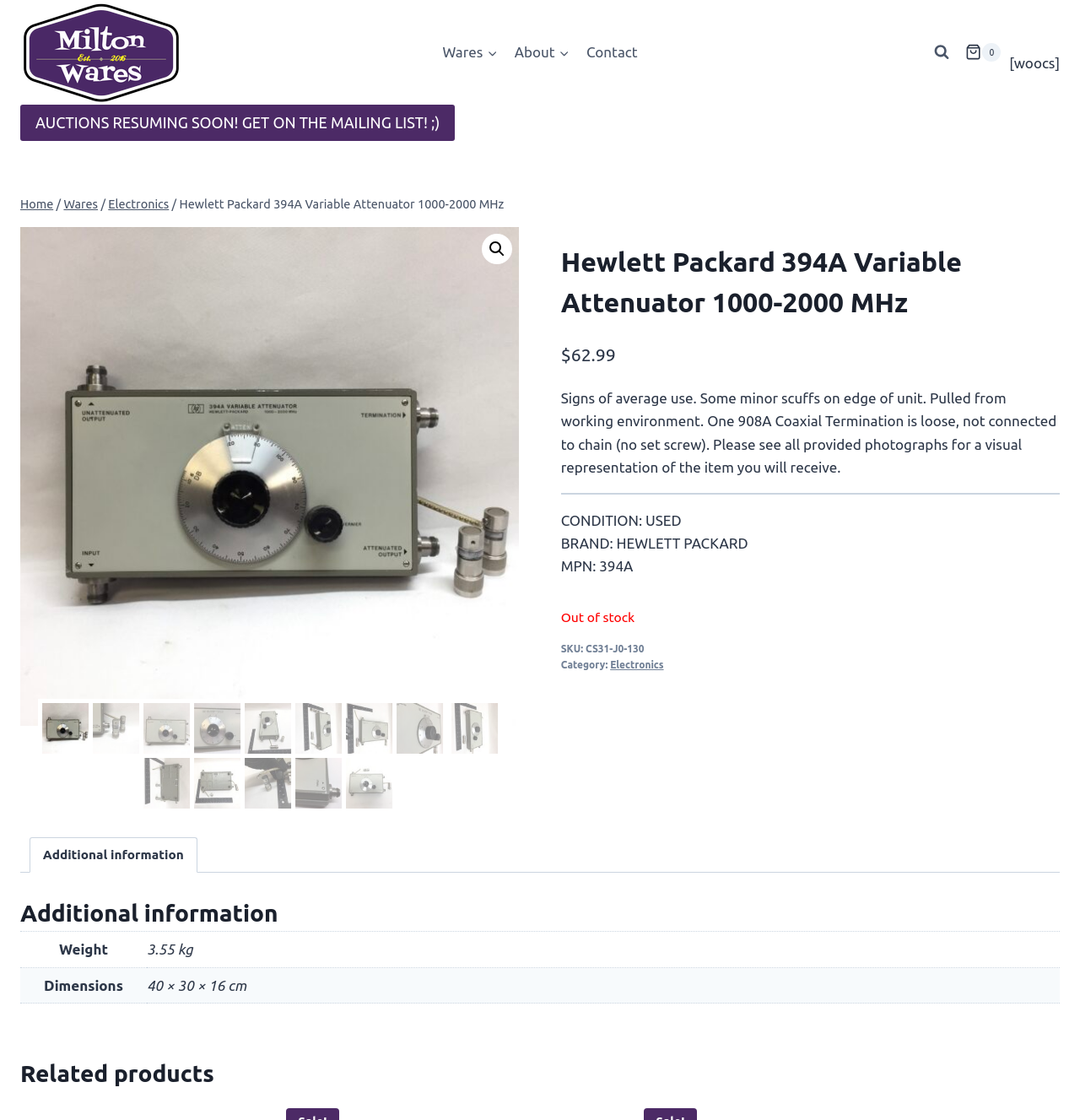What is the brand of the product?
Look at the image and answer with only one word or phrase.

HEWLETT PACKARD